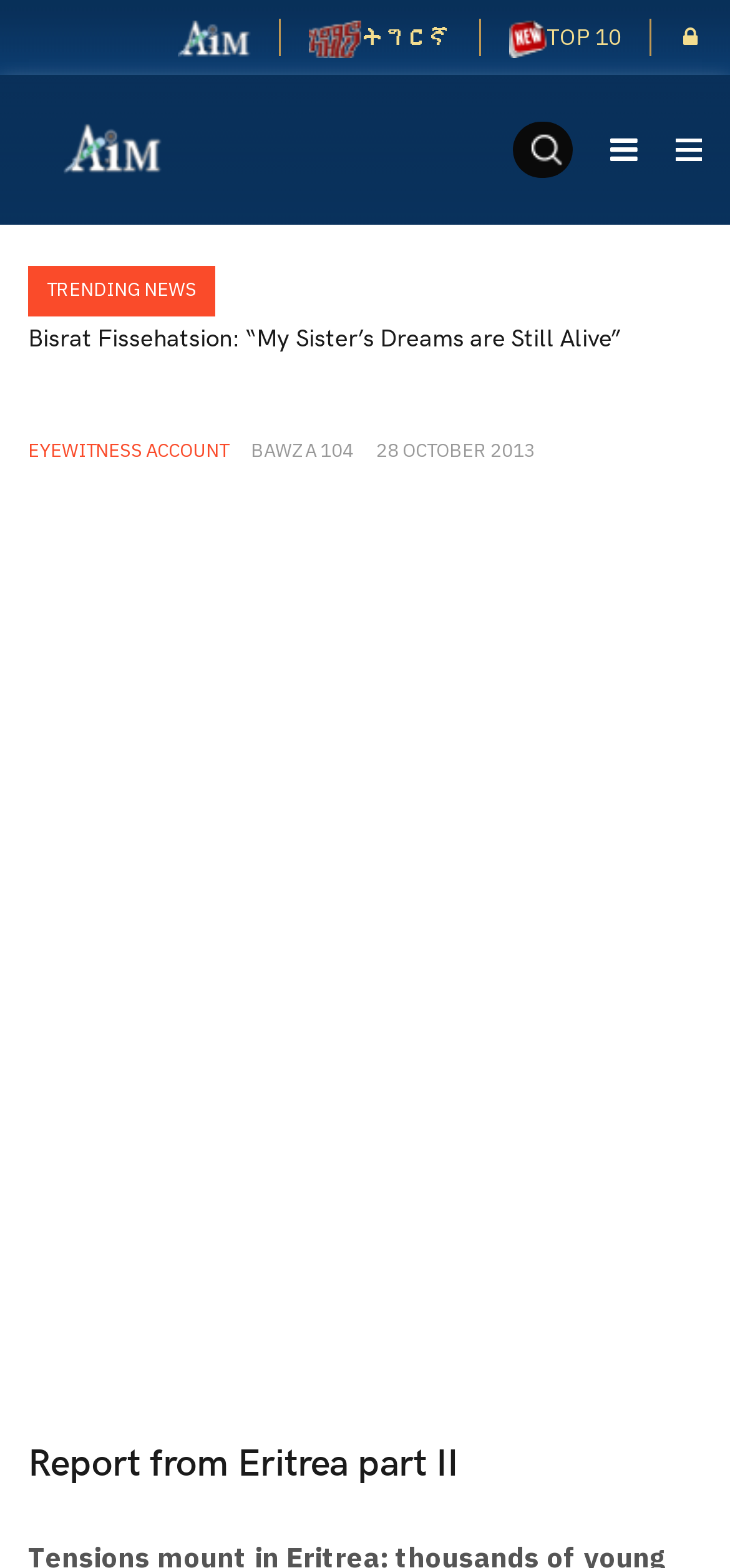Using the details in the image, give a detailed response to the question below:
What is the name of the media outlet?

I found the answer by looking at the top-left corner of the webpage, where there is a link with an image that says '[AIM] Asmarino Independent Media'. This suggests that the media outlet is Asmarino Independent Media.